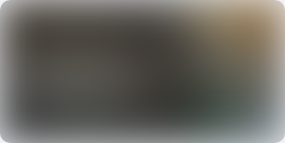Respond to the following question with a brief word or phrase:
What is the purpose of the image?

Visual representation